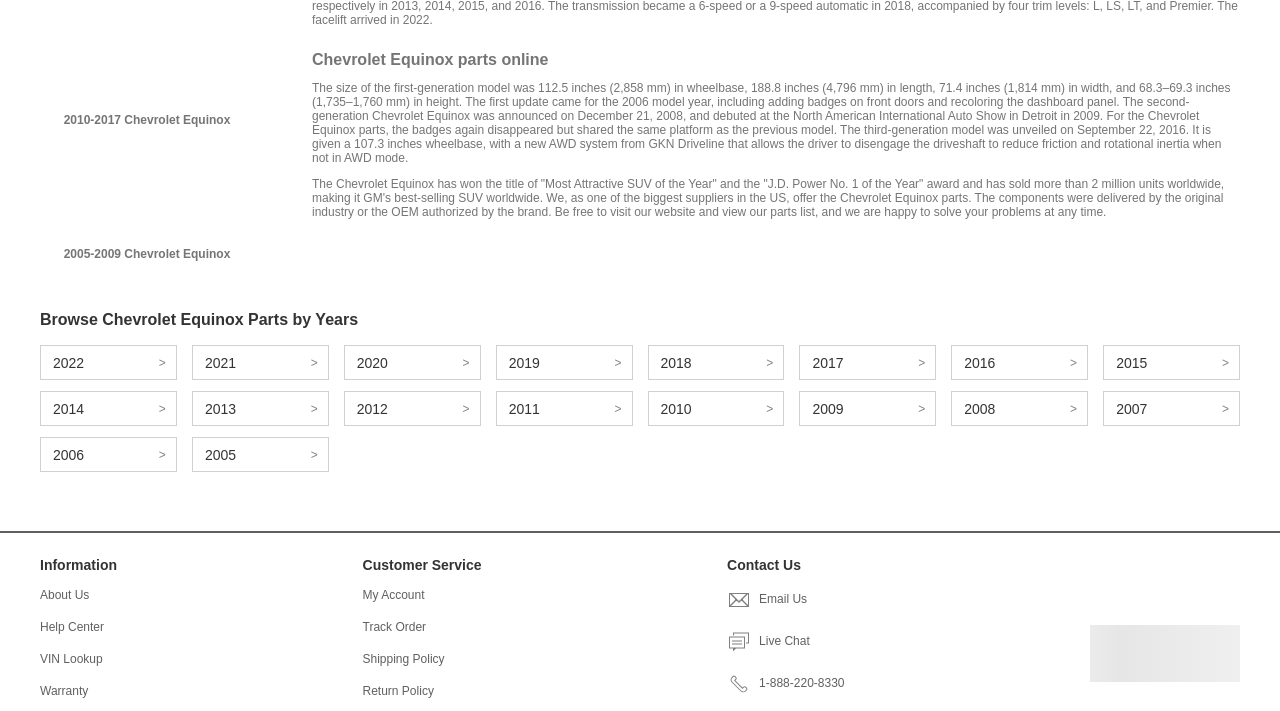Find the bounding box coordinates for the HTML element described as: "2010". The coordinates should consist of four float values between 0 and 1, i.e., [left, top, right, bottom].

[0.506, 0.55, 0.613, 0.599]